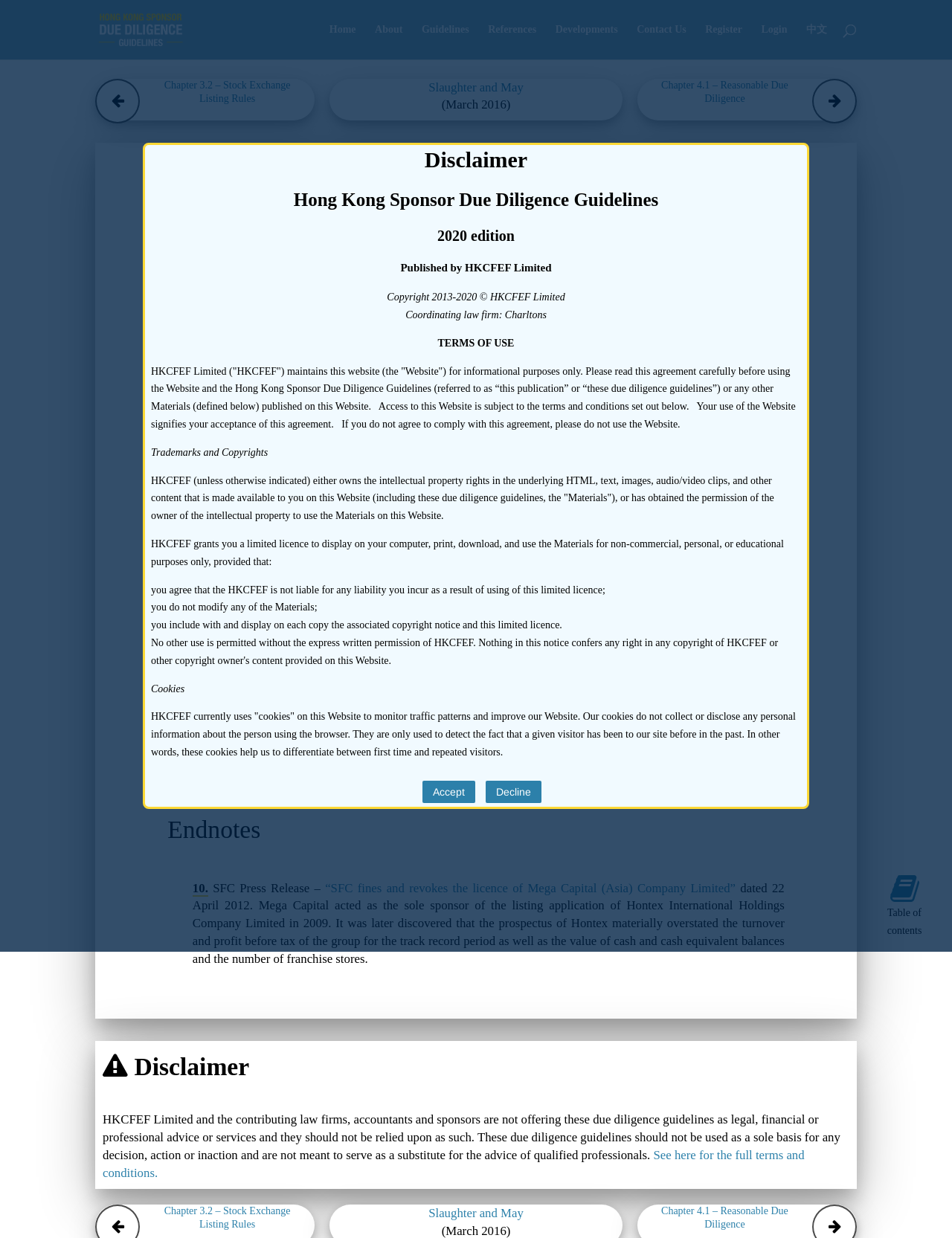Please answer the following question using a single word or phrase: 
What is the name of the law firm?

Slaughter and May